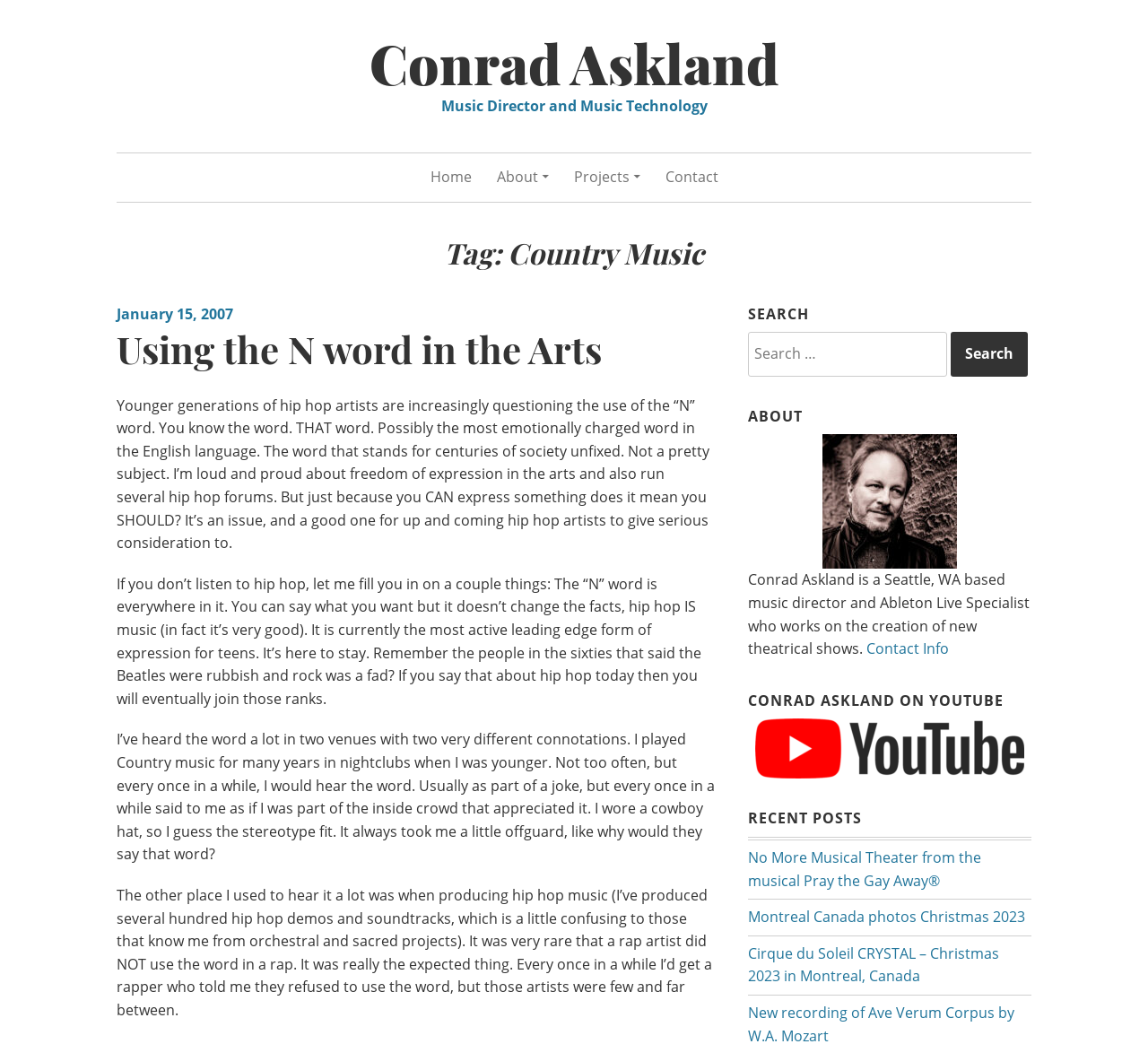Please determine the main heading text of this webpage.

Tag: Country Music